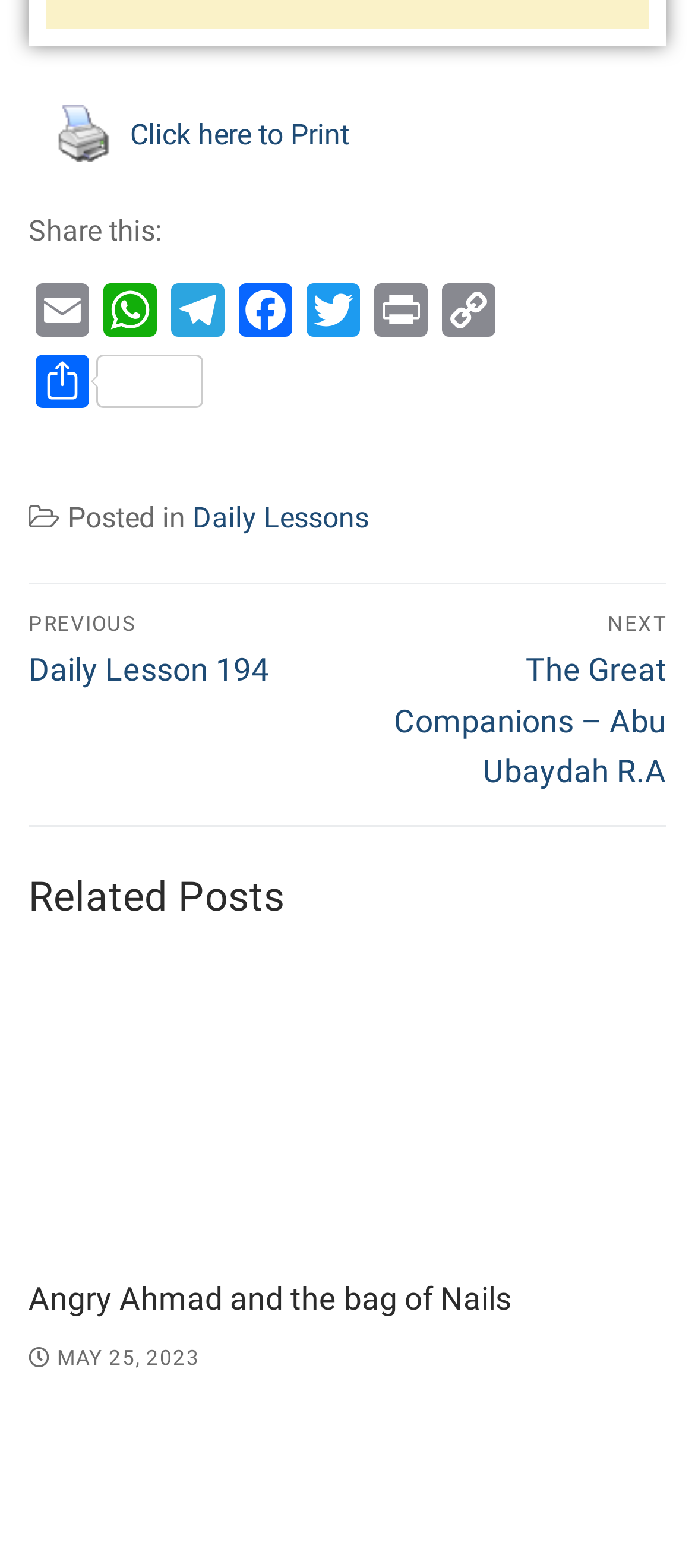What is the category of the current post?
We need a detailed and meticulous answer to the question.

The category of the current post is 'Daily Lessons' because there is a link element with the text 'Daily Lessons' after the 'Posted in' static text, with a bounding box coordinate of [0.277, 0.319, 0.531, 0.341]